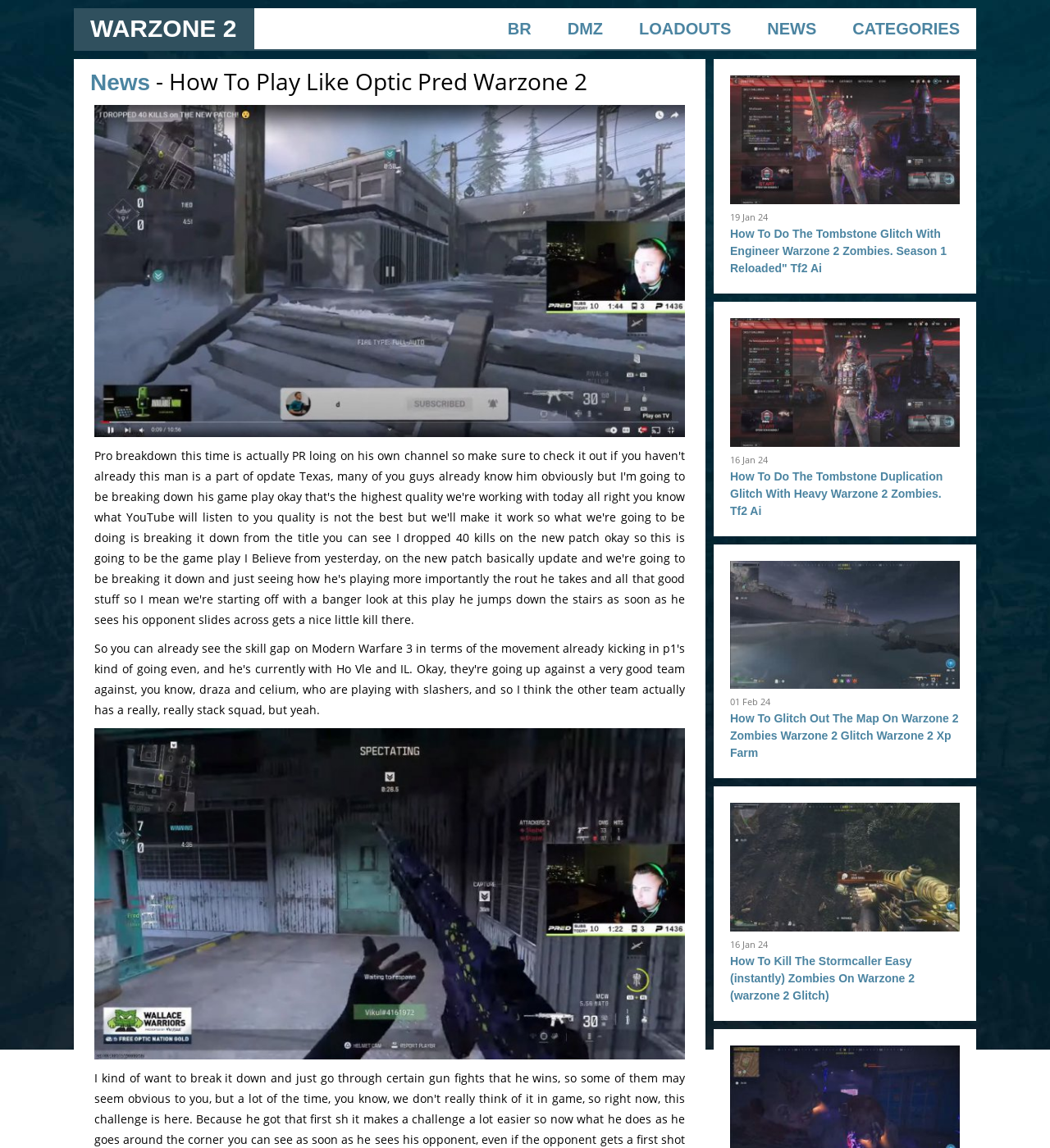Identify the bounding box coordinates for the UI element described as follows: "News". Ensure the coordinates are four float numbers between 0 and 1, formatted as [left, top, right, bottom].

[0.086, 0.061, 0.143, 0.083]